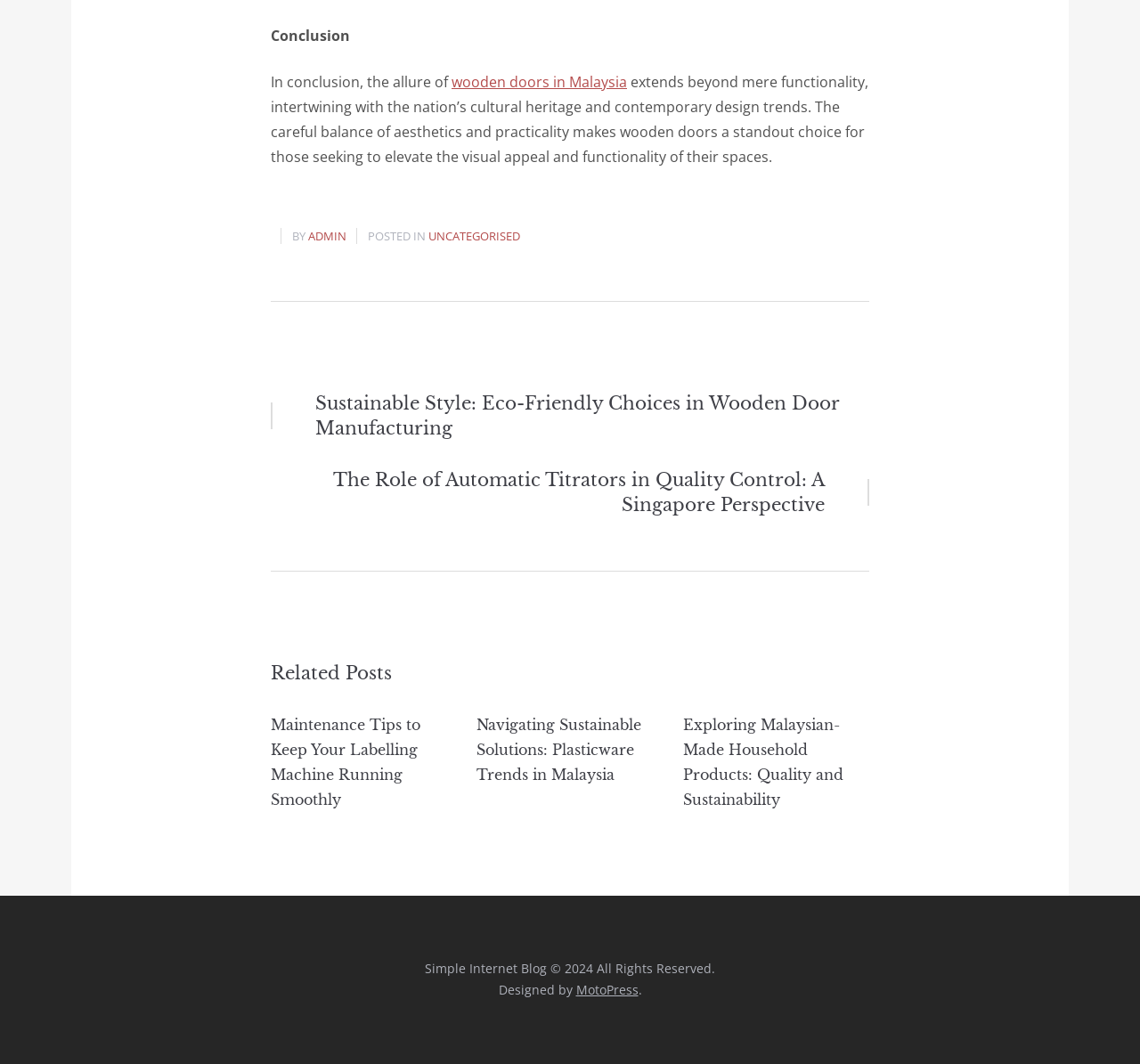Please find the bounding box coordinates of the element that must be clicked to perform the given instruction: "visit the related post about sustainable style". The coordinates should be four float numbers from 0 to 1, i.e., [left, top, right, bottom].

[0.277, 0.367, 0.762, 0.414]